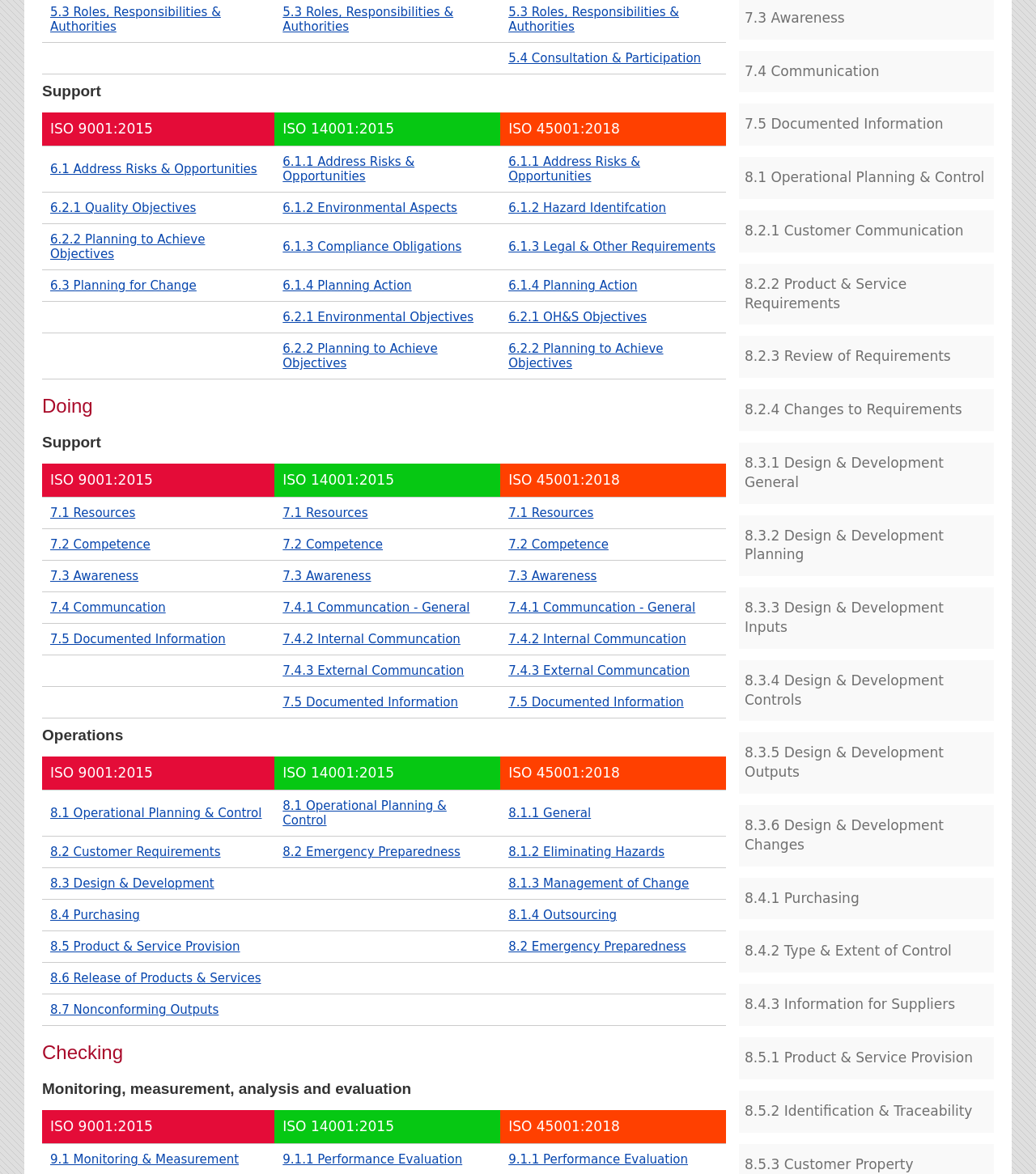Respond with a single word or phrase to the following question: What is the text of the link in the second row of the first table?

5.4 Consultation & Participation